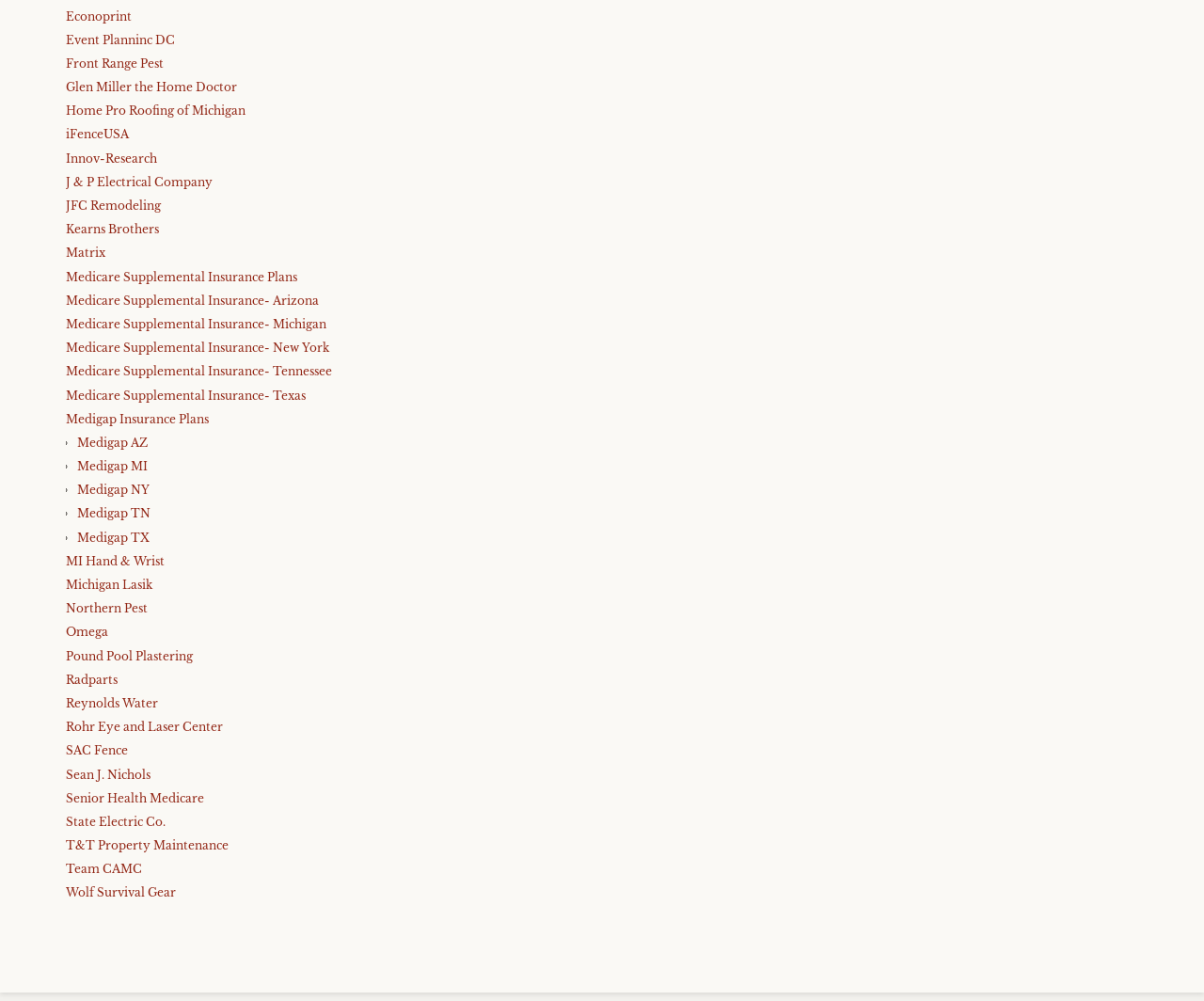Pinpoint the bounding box coordinates of the element that must be clicked to accomplish the following instruction: "Go to Medigap AZ". The coordinates should be in the format of four float numbers between 0 and 1, i.e., [left, top, right, bottom].

[0.064, 0.435, 0.123, 0.449]